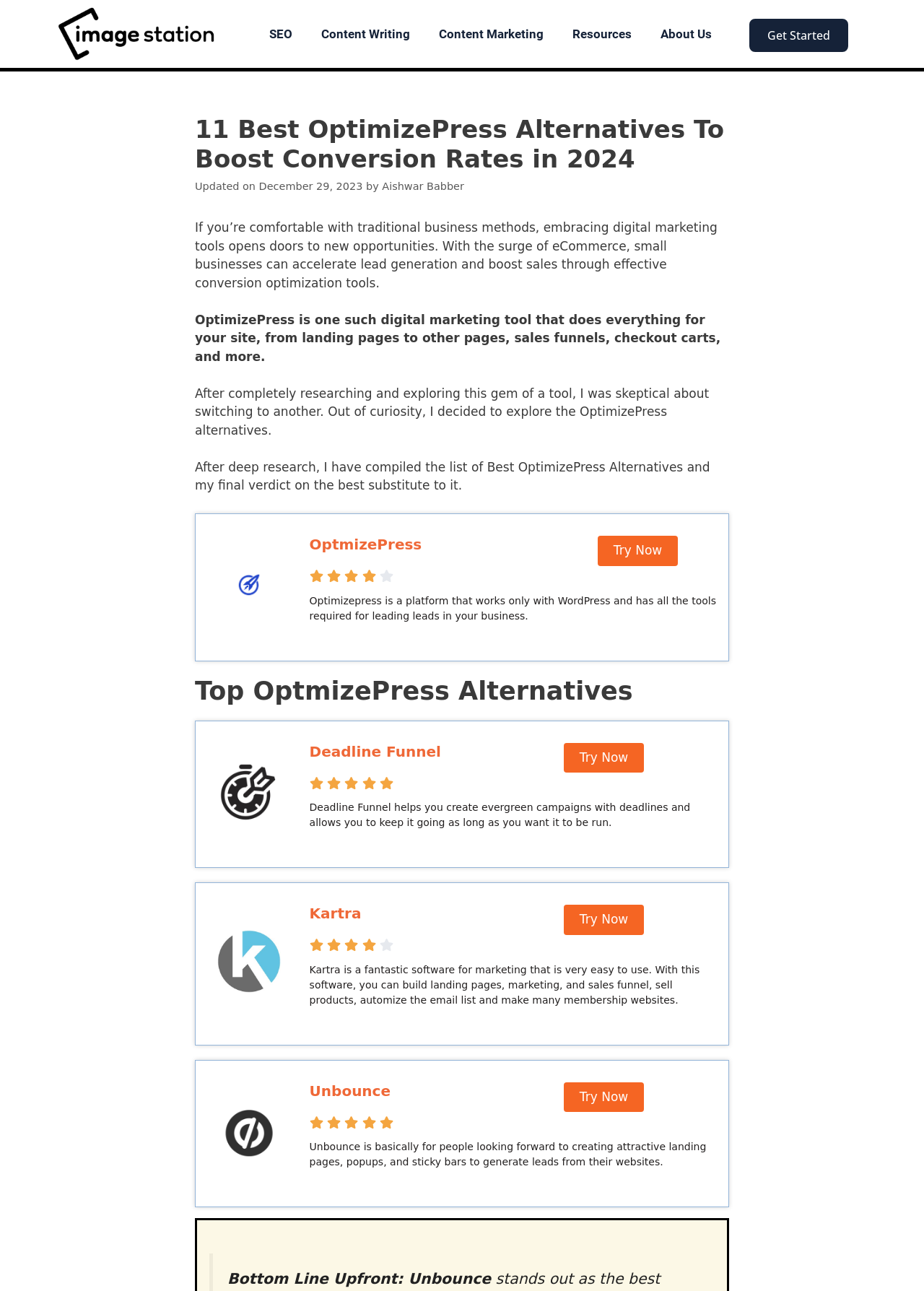Provide the bounding box coordinates of the section that needs to be clicked to accomplish the following instruction: "Try Kartra."

[0.61, 0.701, 0.697, 0.724]